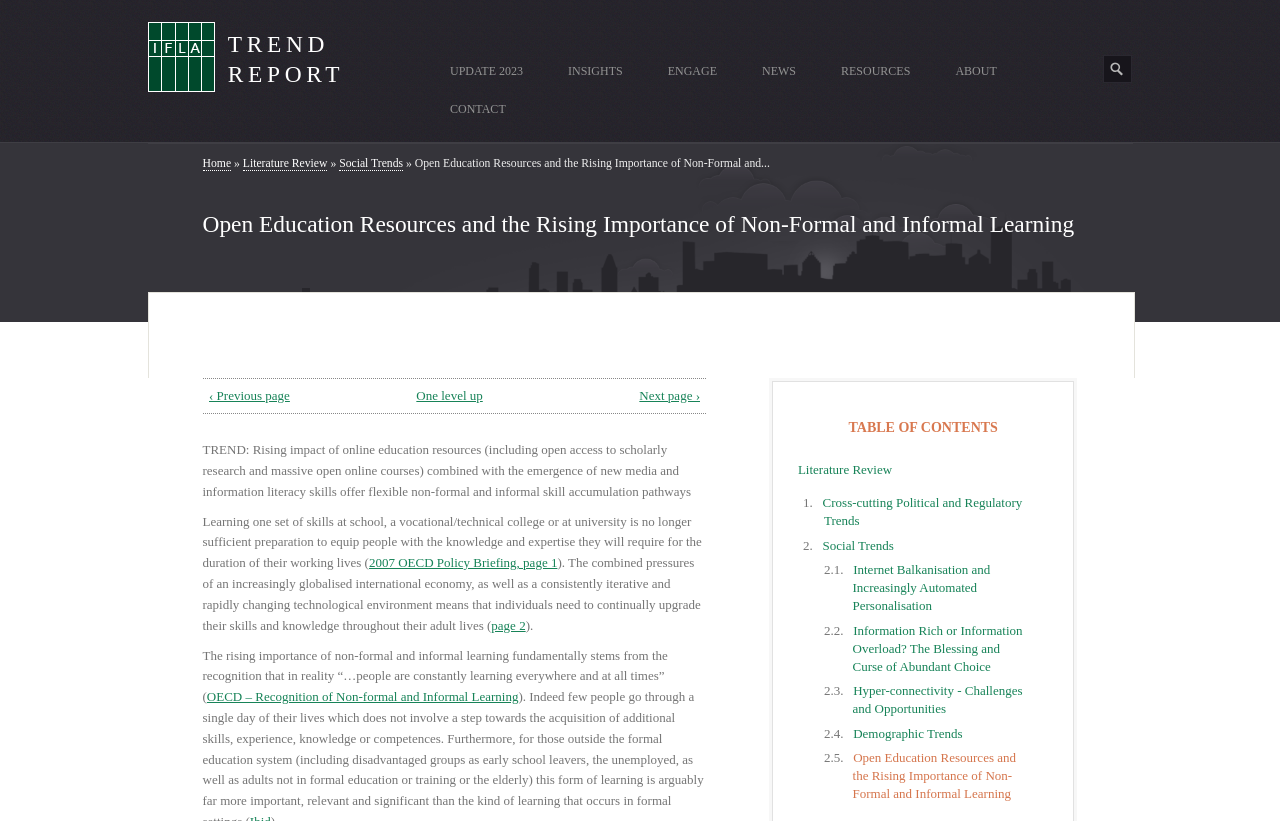Respond to the following question with a brief word or phrase:
What is the main topic of this webpage?

Open Education Resources